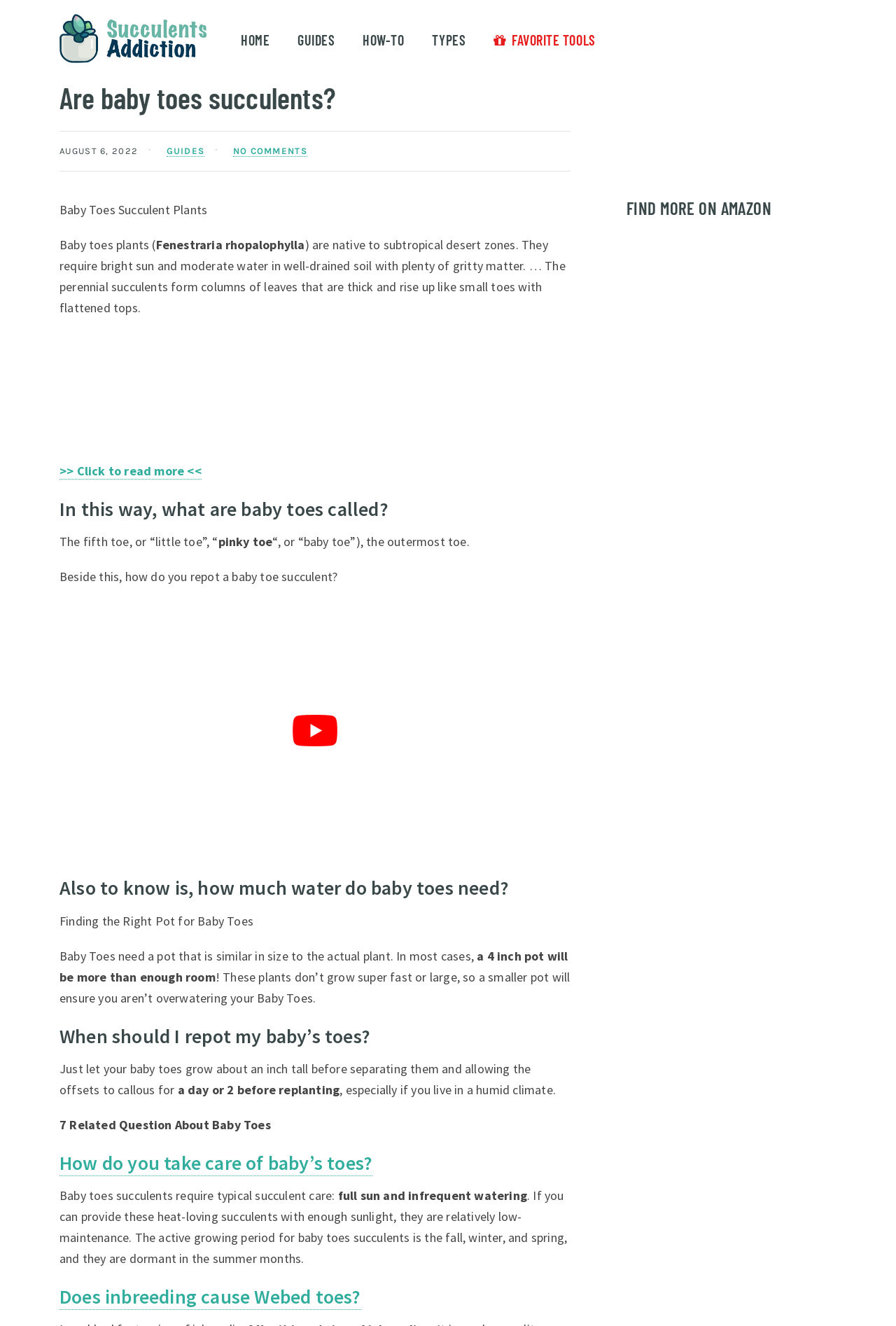Please specify the bounding box coordinates of the region to click in order to perform the following instruction: "Watch the Youtube video about baby toe succulents".

[0.066, 0.443, 0.637, 0.66]